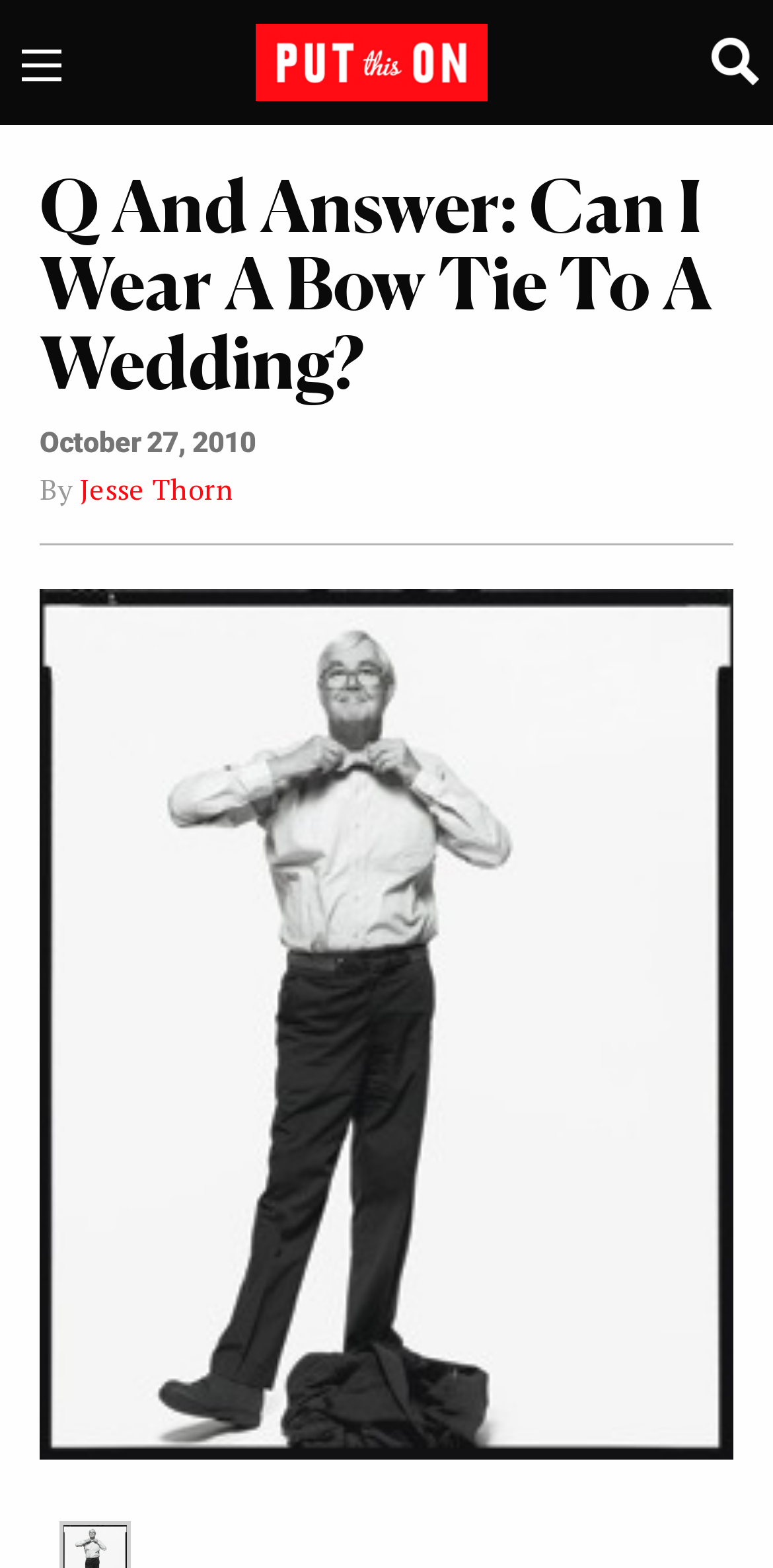Who is the author of the Q and Answer post?
Relying on the image, give a concise answer in one word or a brief phrase.

Jesse Thorn